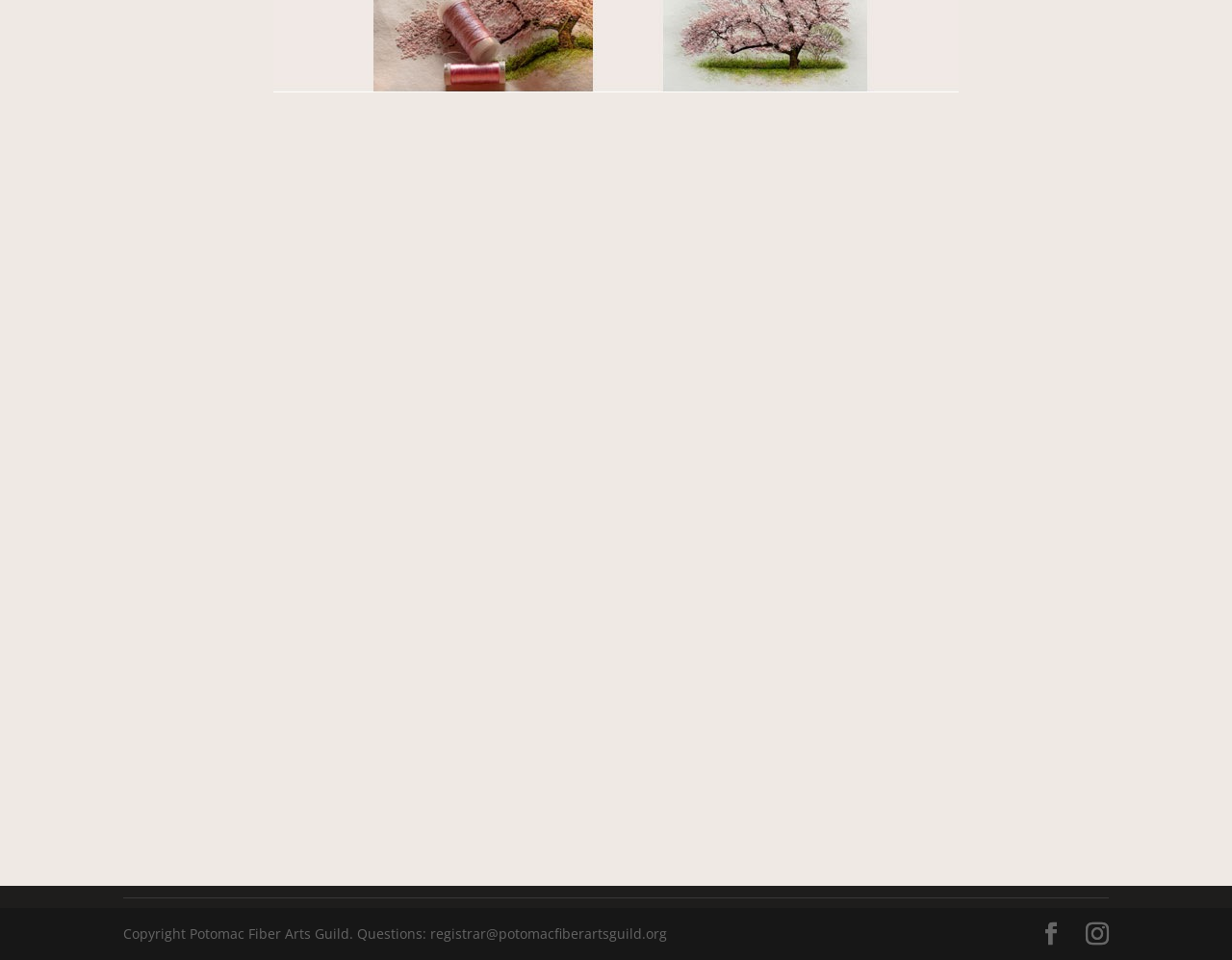Use a single word or phrase to answer the question: 
What is the topic of the mini workshop?

Realistic Greenery with French Knots and Regular Stitches